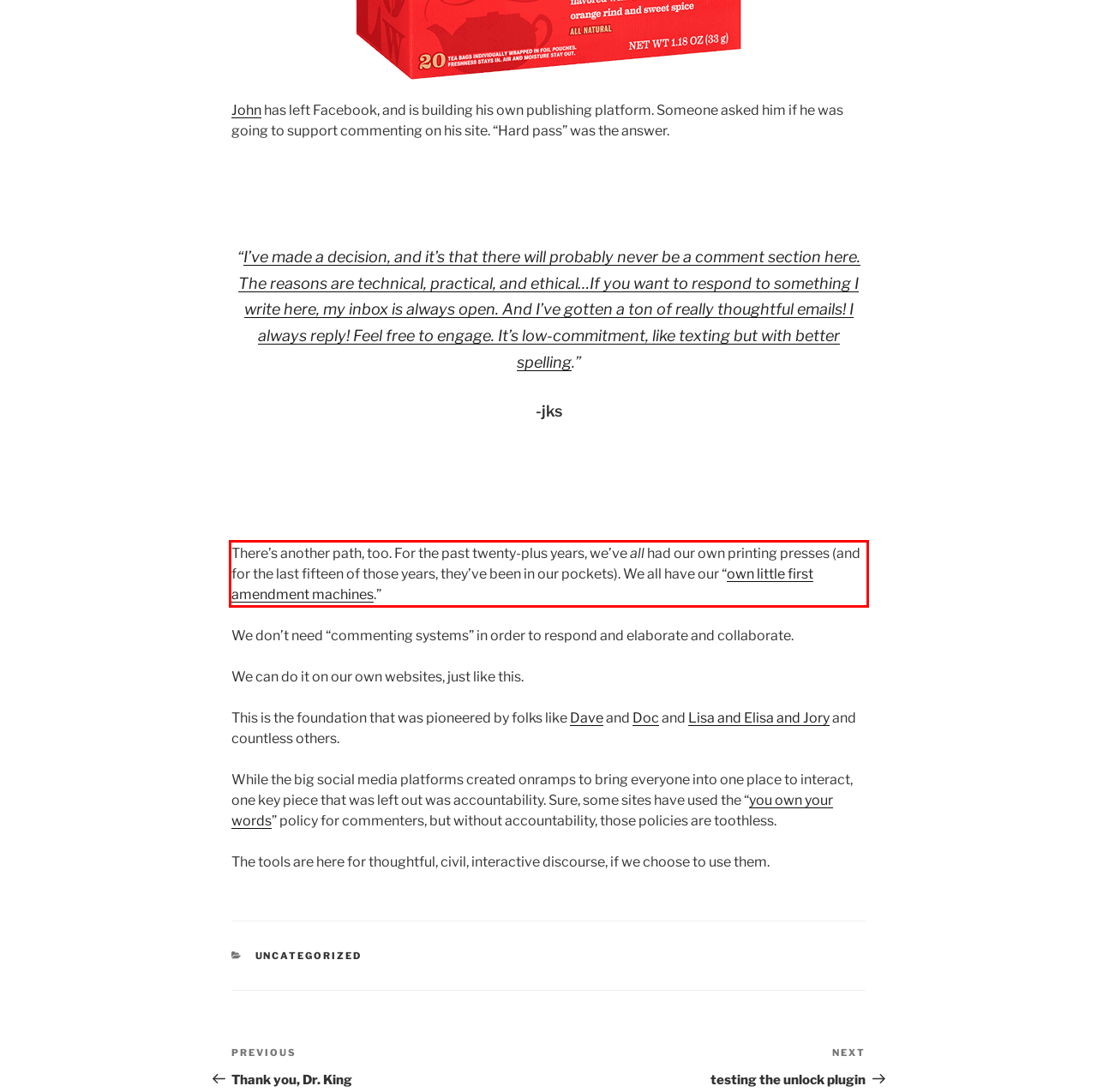Using the webpage screenshot, recognize and capture the text within the red bounding box.

There’s another path, too. For the past twenty-plus years, we’ve all had our own printing presses (and for the last fifteen of those years, they’ve been in our pockets). We all have our “own little first amendment machines.”